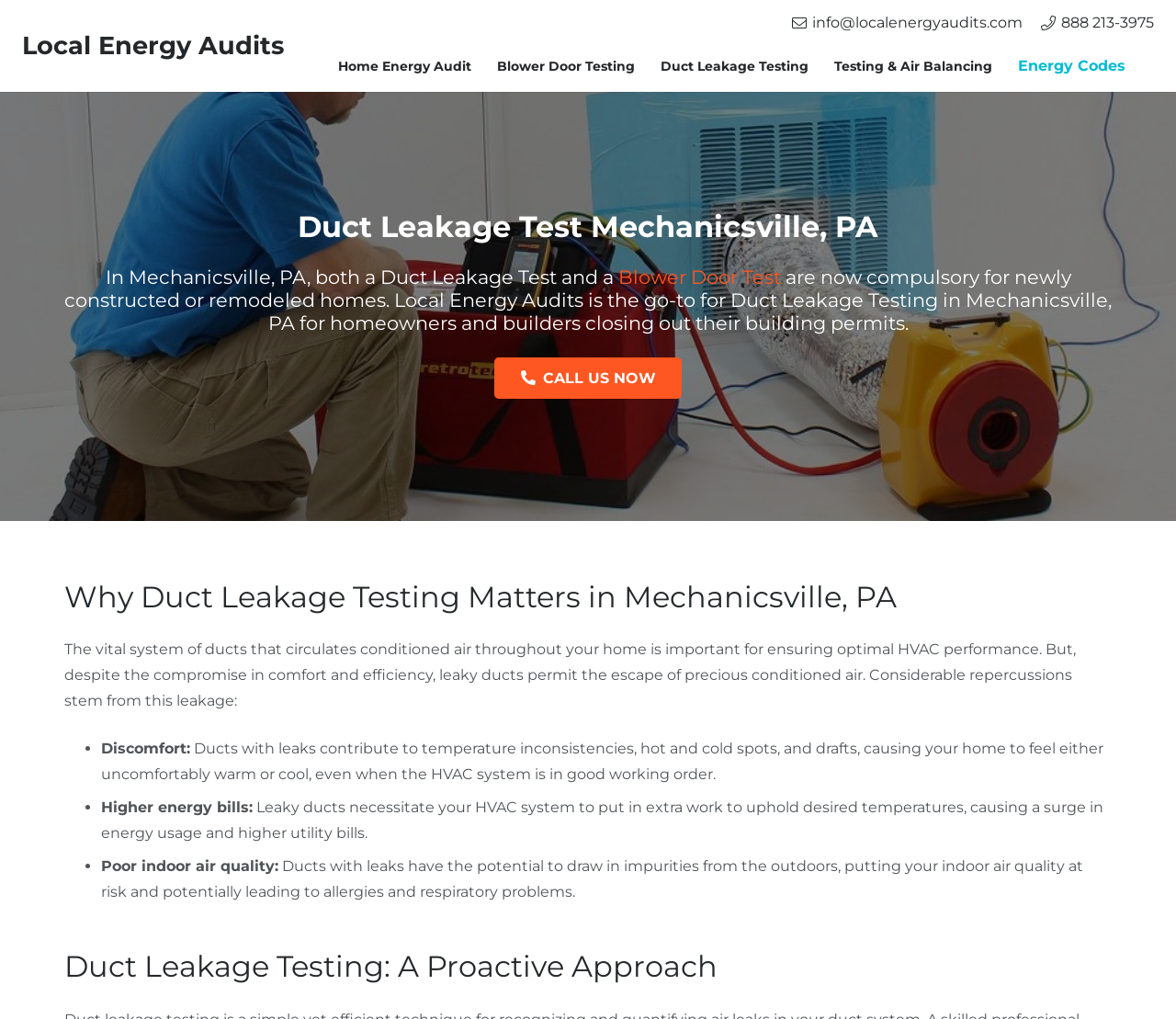What is the company name?
Using the image, provide a concise answer in one word or a short phrase.

Local Energy Audits